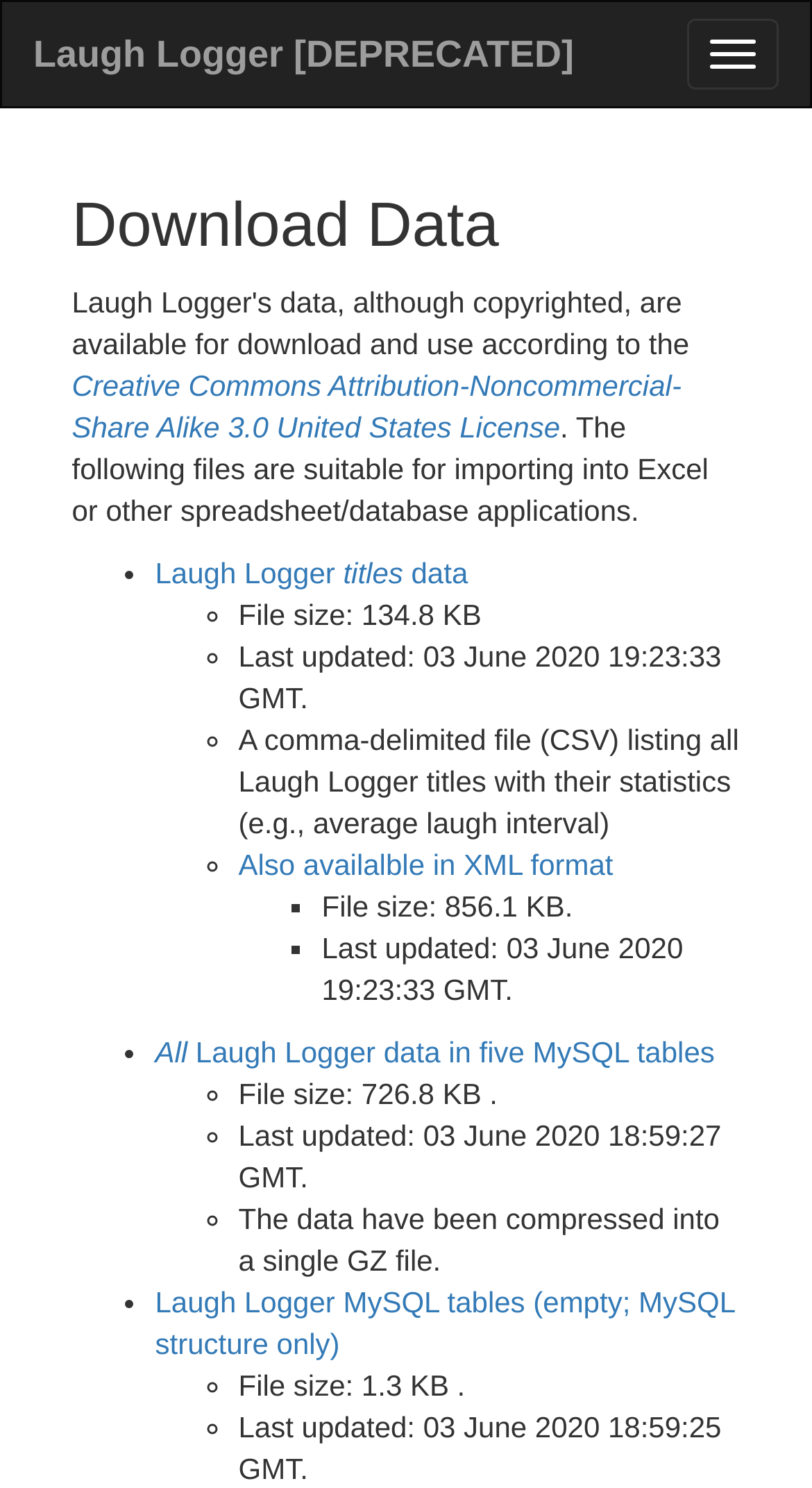Find the bounding box of the element with the following description: "Also availalble in XML format". The coordinates must be four float numbers between 0 and 1, formatted as [left, top, right, bottom].

[0.294, 0.57, 0.755, 0.592]